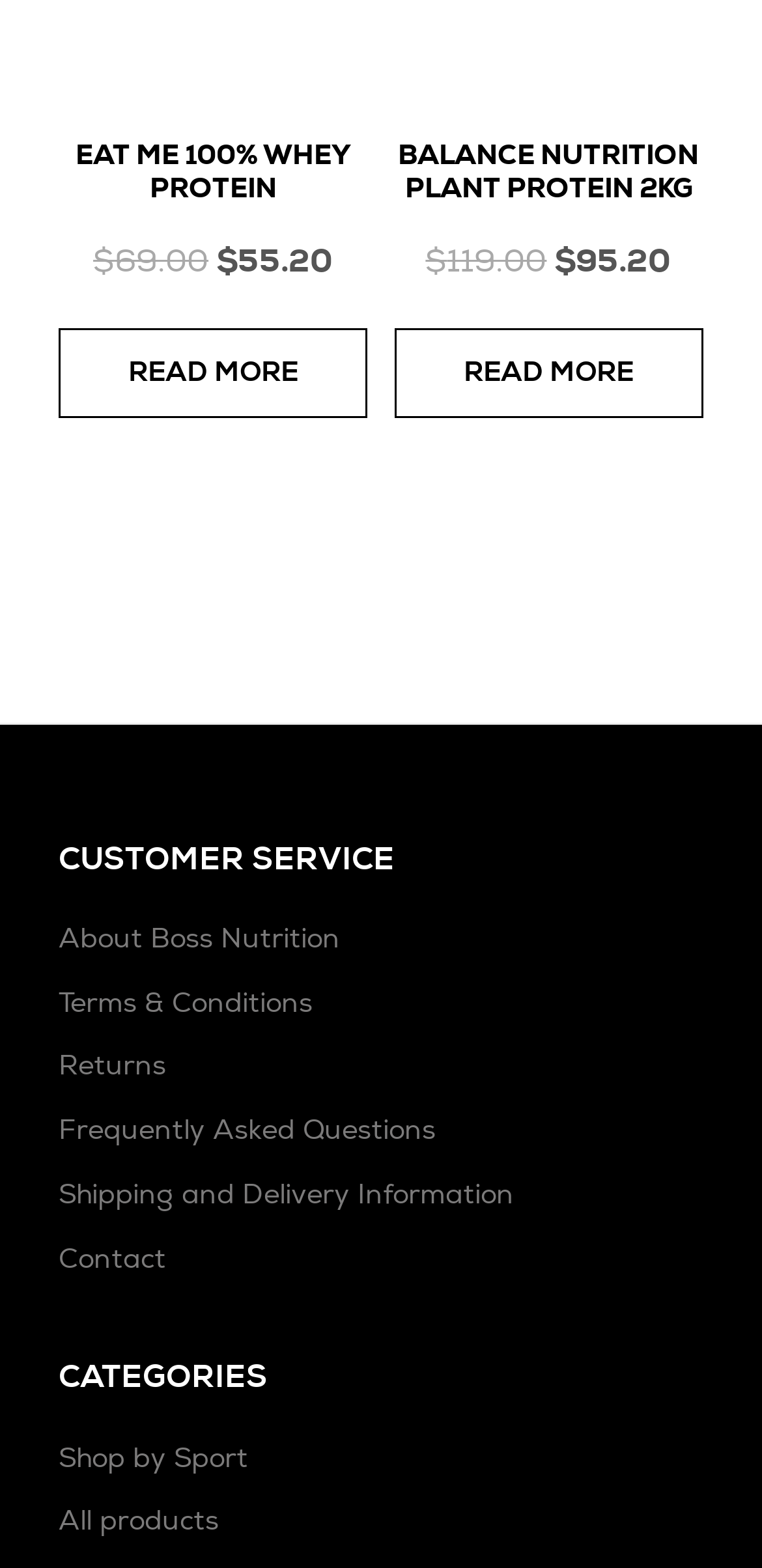Determine the bounding box coordinates of the region that needs to be clicked to achieve the task: "Shop by Sport".

[0.077, 0.919, 0.326, 0.94]